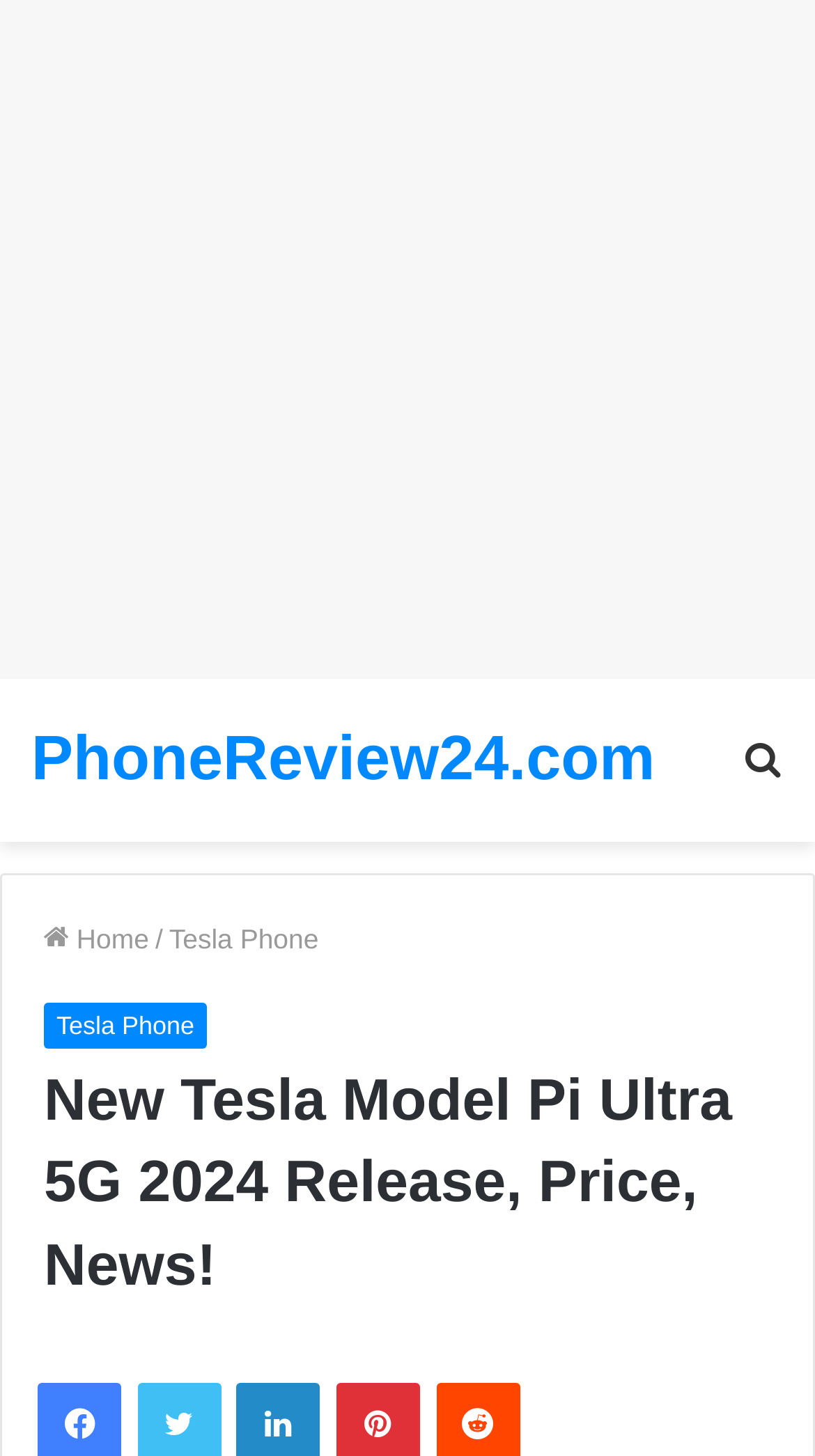What is the release information about on this webpage?
Please give a detailed and elaborate explanation in response to the question.

I found the answer by reading the main heading of the webpage, which states 'New Tesla Model Pi Ultra 5G 2024 Release, Price, News!'. This suggests that the webpage is providing release information about the New Tesla Model Pi Ultra 5G 2024.